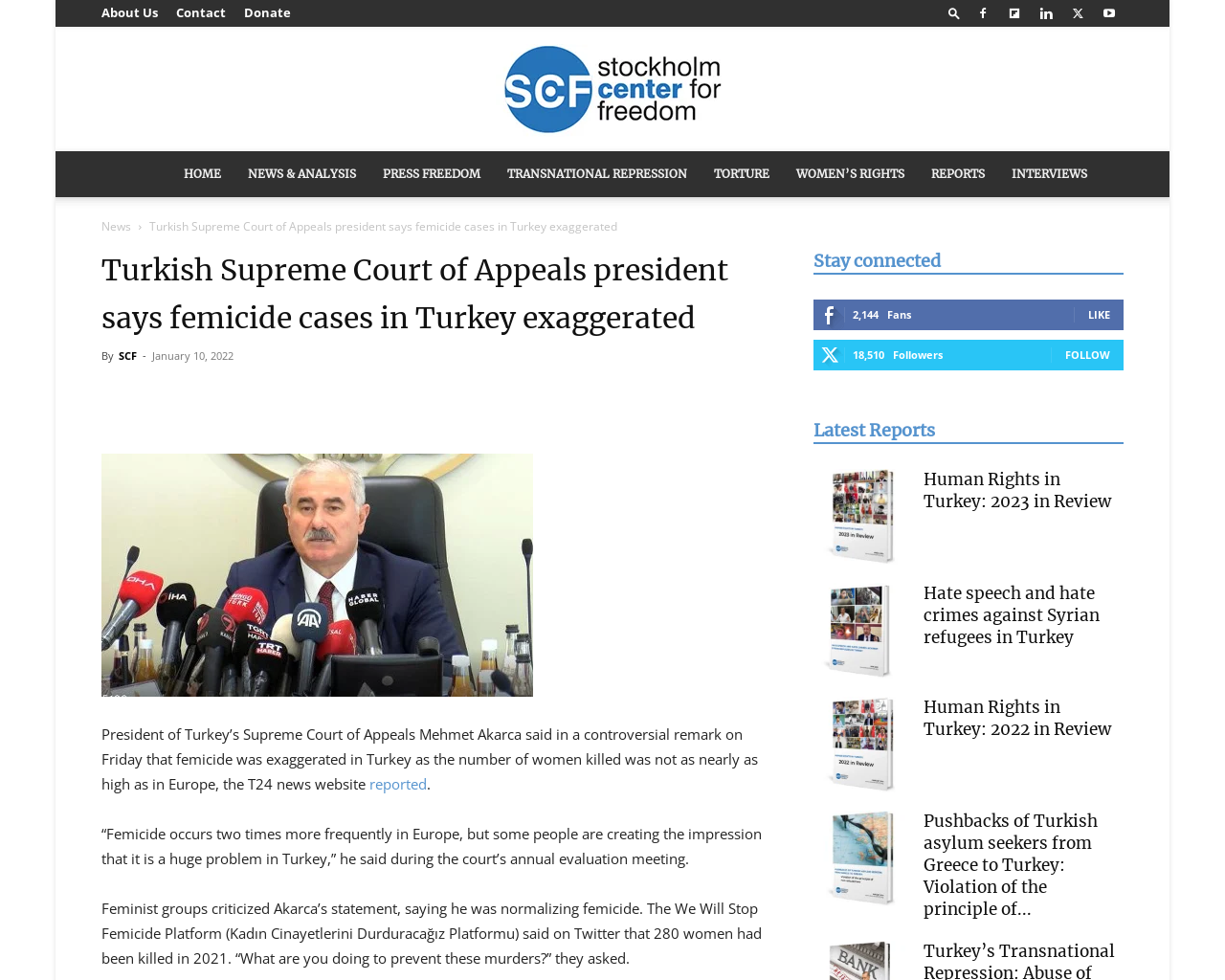Please extract and provide the main headline of the webpage.

Turkish Supreme Court of Appeals president says femicide cases in Turkey exaggerated